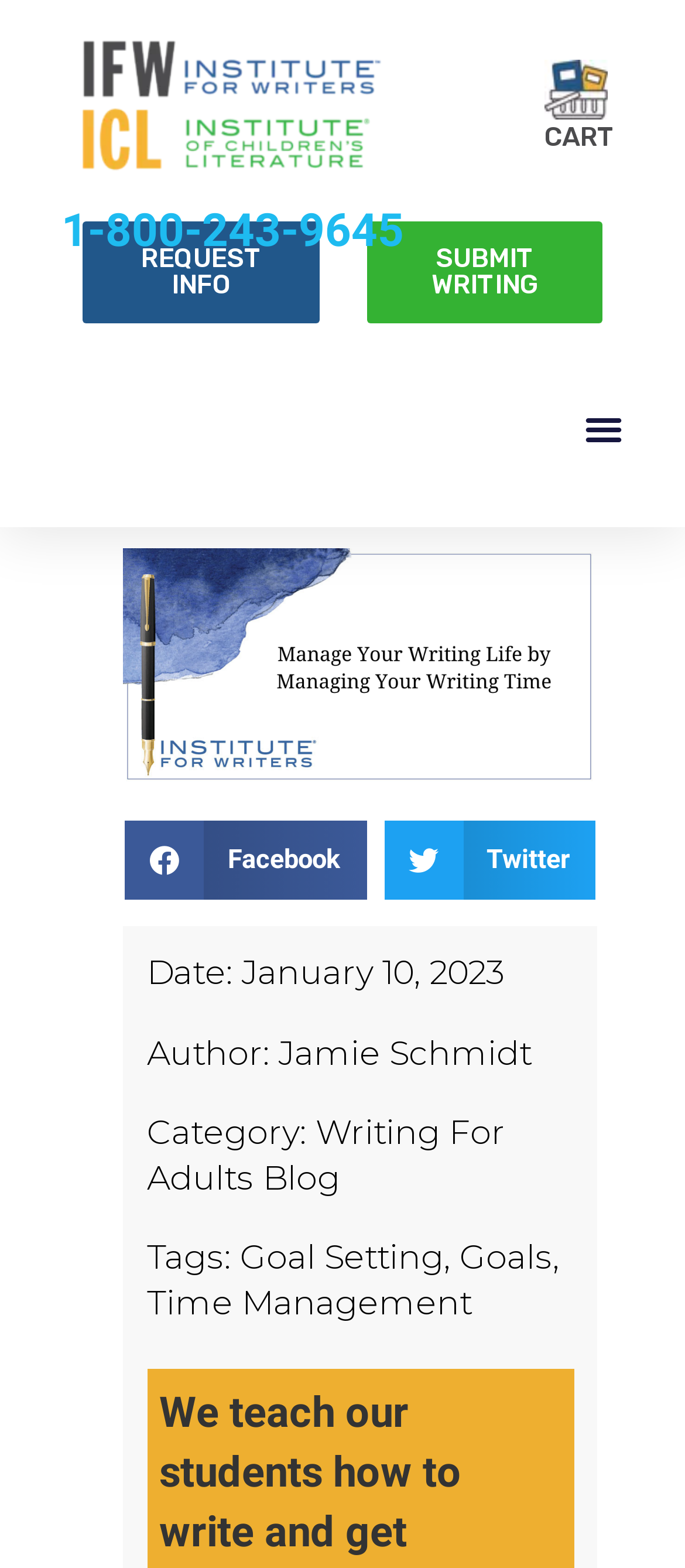Give a short answer using one word or phrase for the question:
What is the author of the current article?

Jamie Schmidt